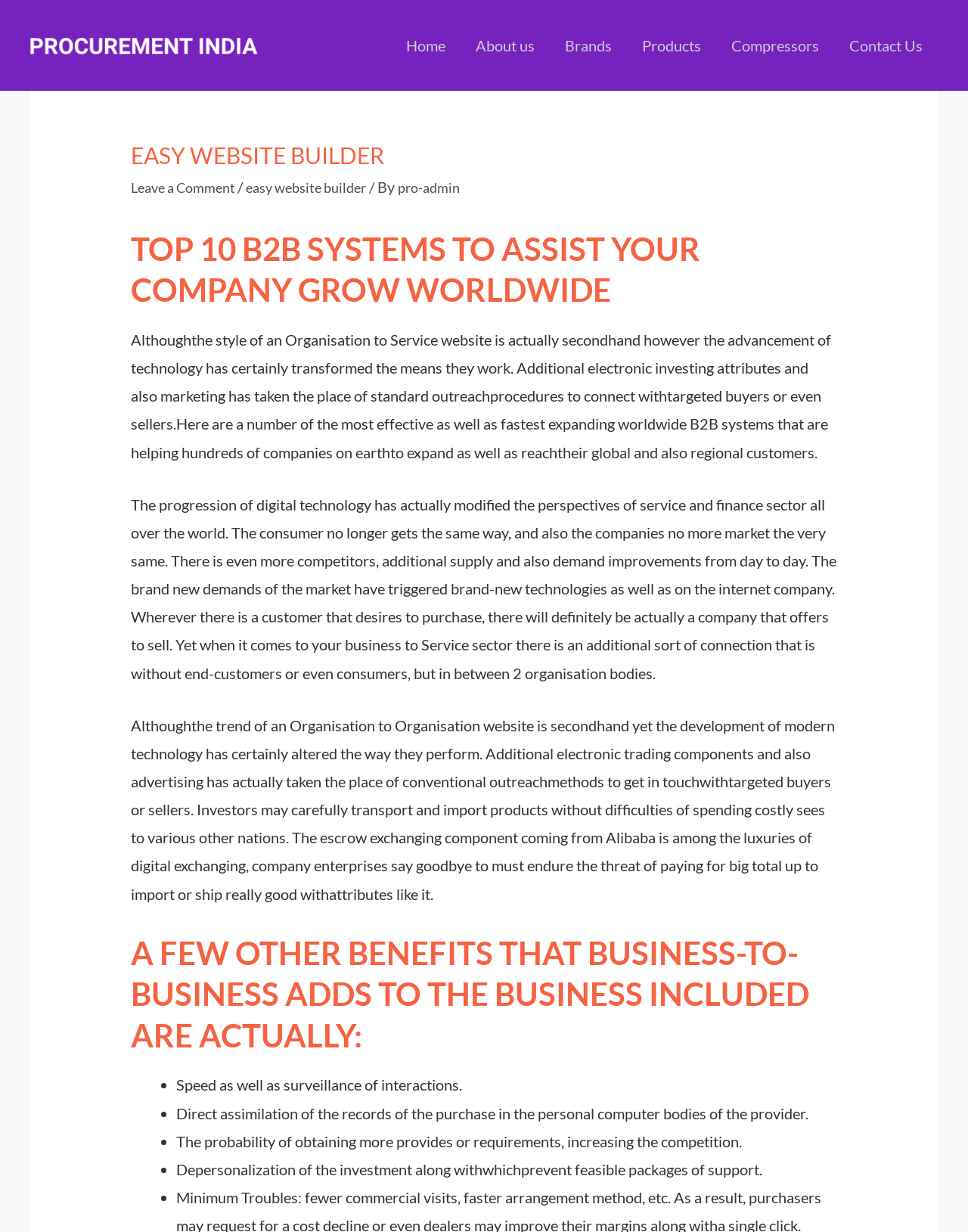Give a one-word or short-phrase answer to the following question: 
What is the name of the website?

easy website builder